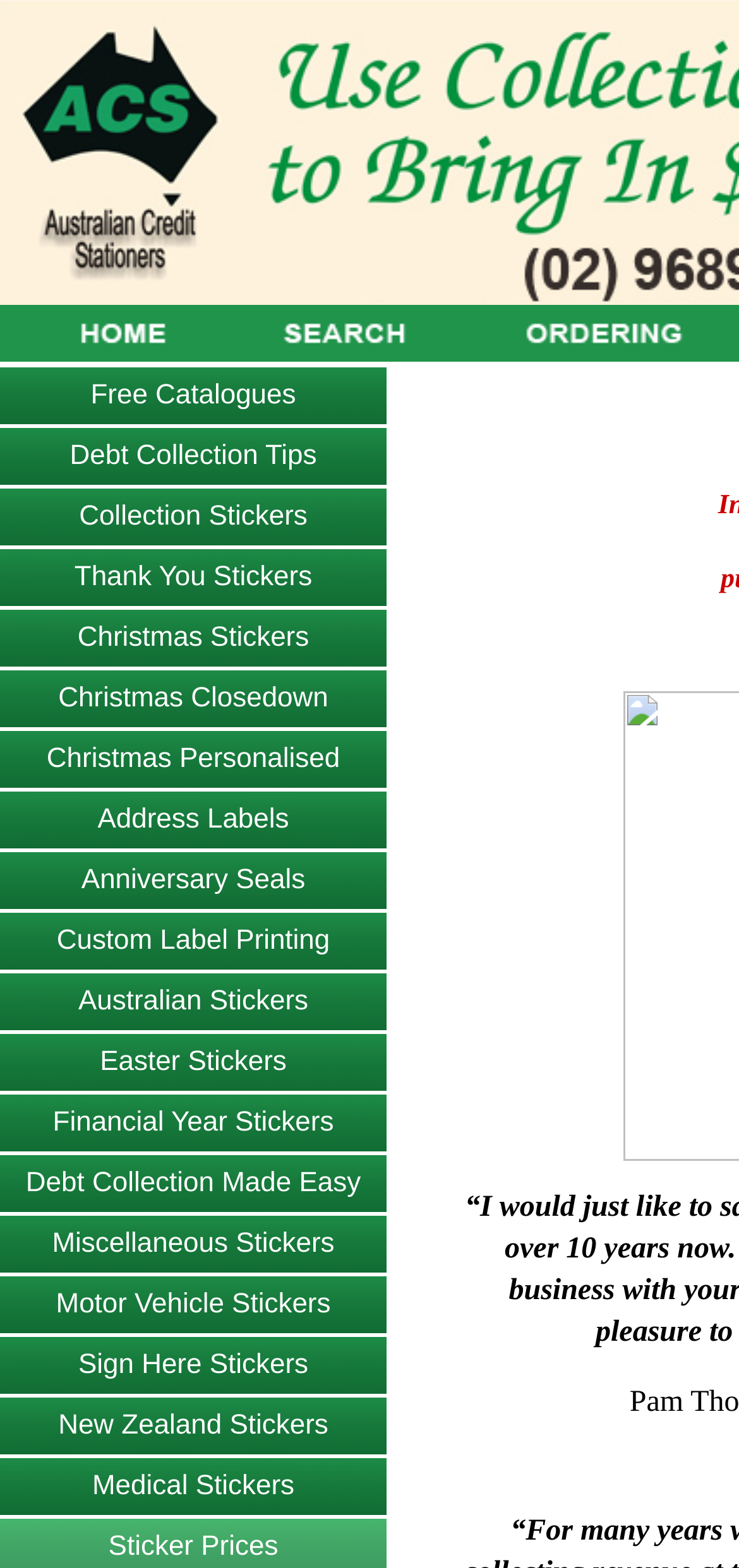Please identify the bounding box coordinates of the clickable area that will fulfill the following instruction: "Click on 'Brainy Bucks Talking Cash Register-'". The coordinates should be in the format of four float numbers between 0 and 1, i.e., [left, top, right, bottom].

None